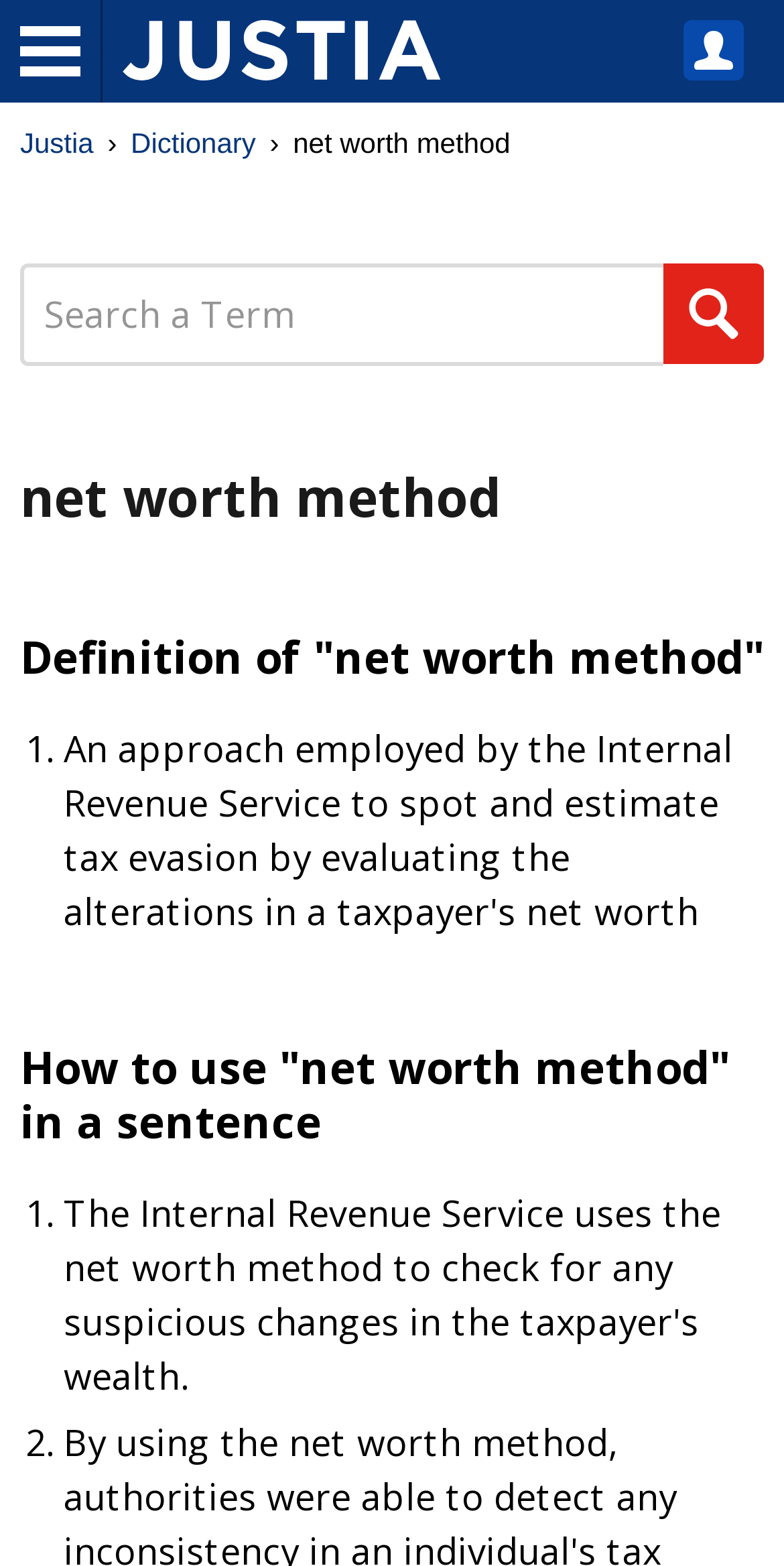Extract the bounding box of the UI element described as: "Justia".

[0.026, 0.078, 0.119, 0.104]